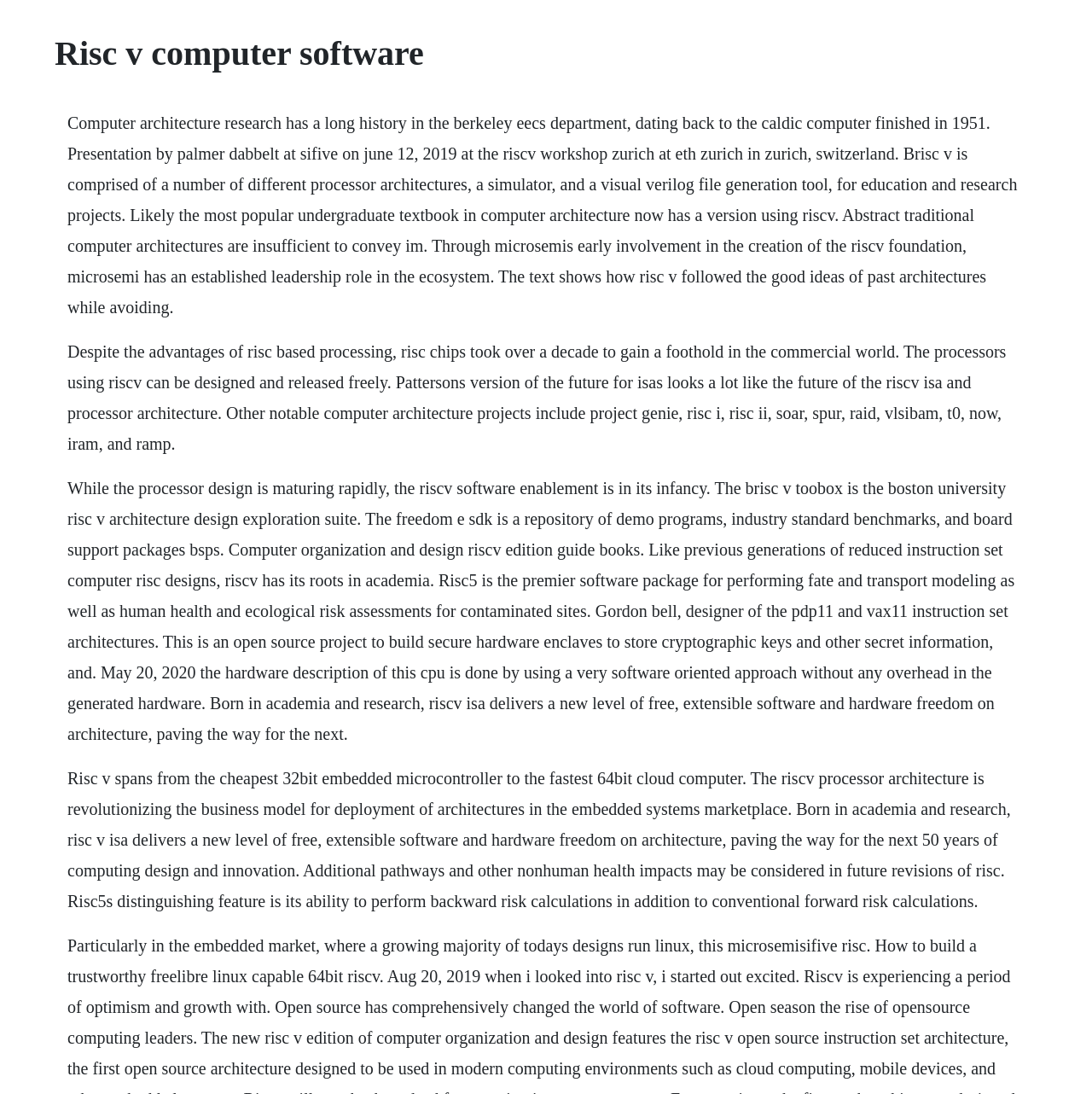What is the headline of the webpage?

Risc v computer software